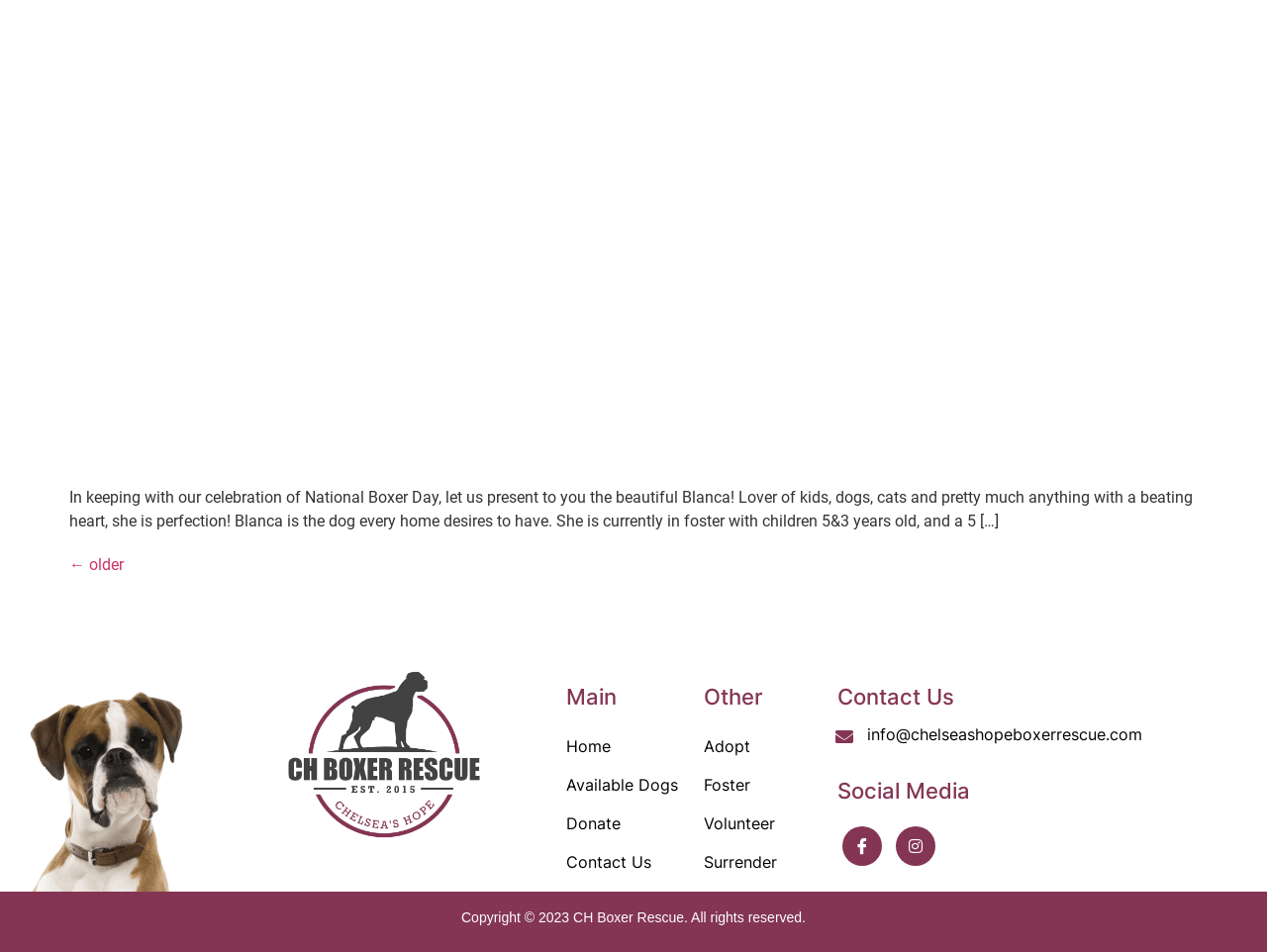Please specify the bounding box coordinates of the area that should be clicked to accomplish the following instruction: "contact the rescue via email". The coordinates should consist of four float numbers between 0 and 1, i.e., [left, top, right, bottom].

[0.63, 0.745, 0.812, 0.799]